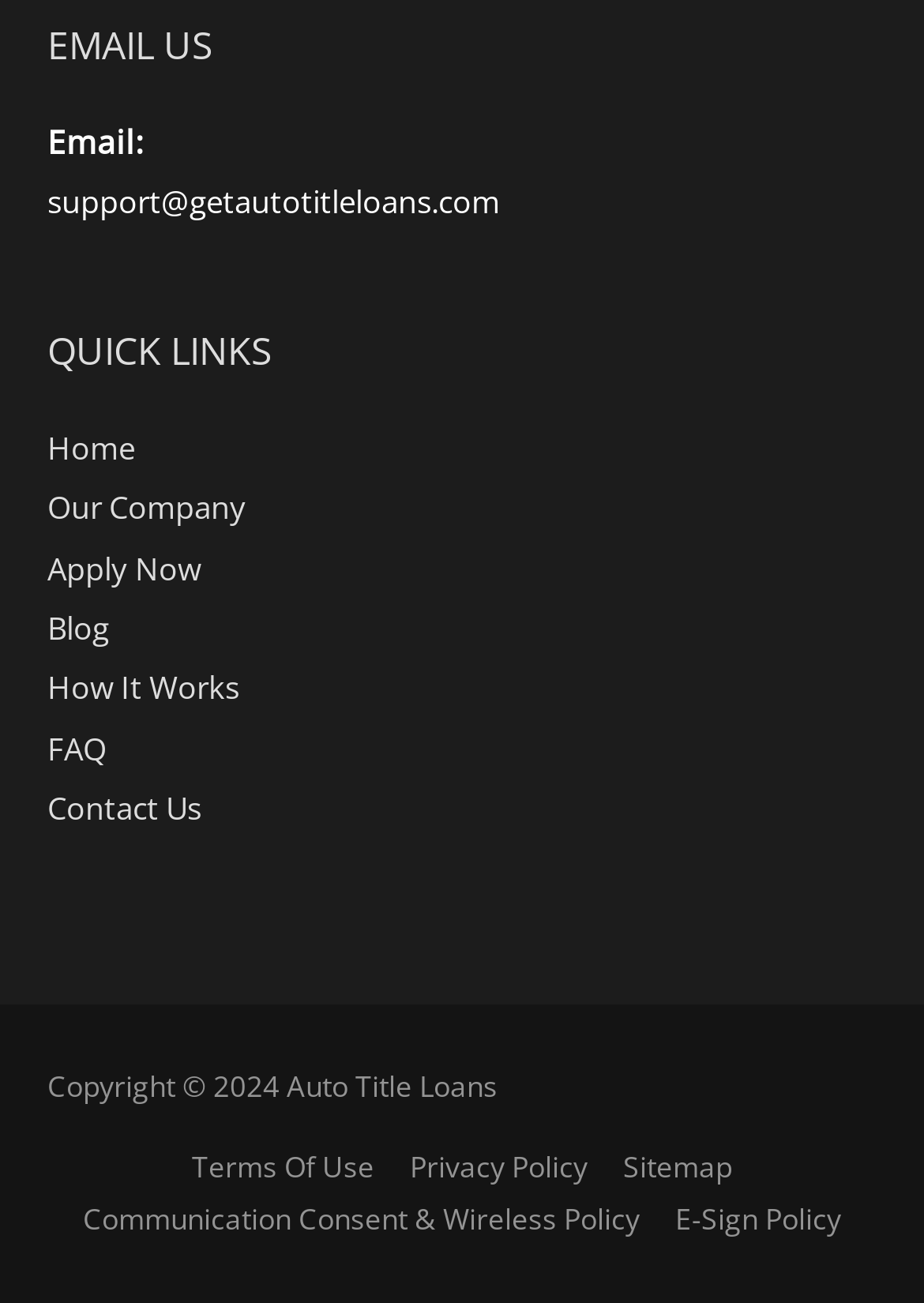Could you indicate the bounding box coordinates of the region to click in order to complete this instruction: "Email us".

[0.051, 0.012, 0.949, 0.056]